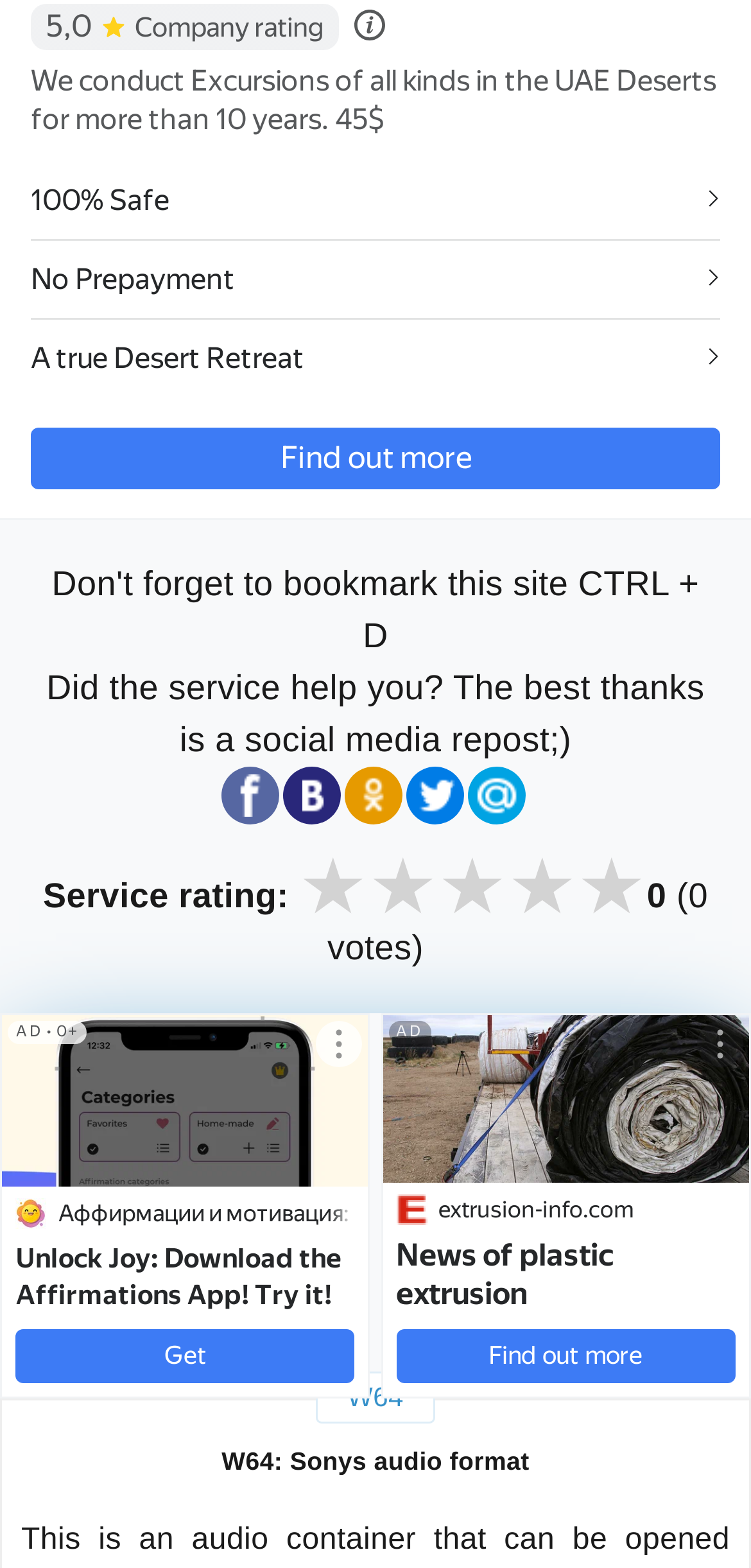How many links are there on the webpage?
Identify the answer in the screenshot and reply with a single word or phrase.

12